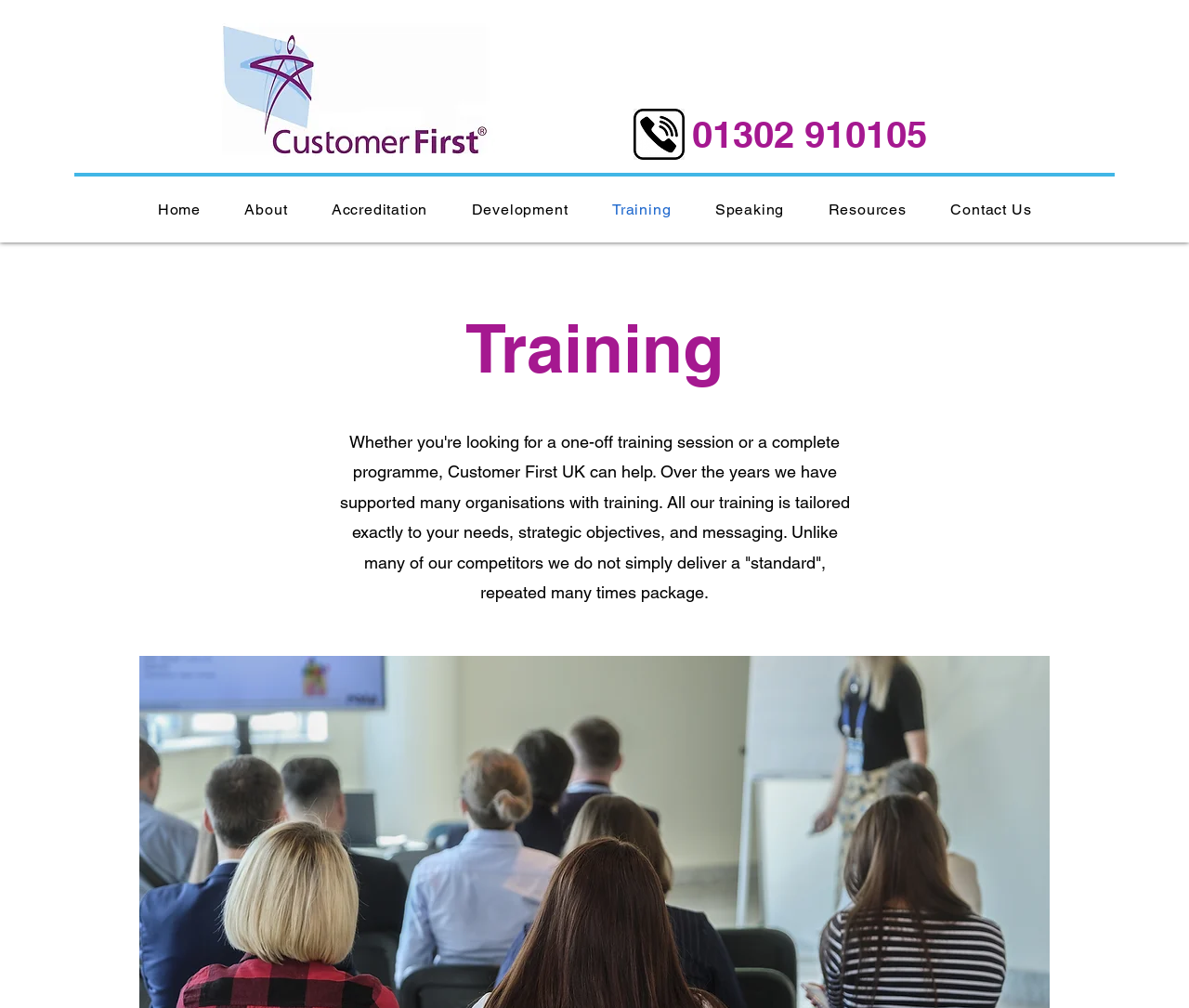Find the bounding box coordinates for the area you need to click to carry out the instruction: "learn about Accreditation". The coordinates should be four float numbers between 0 and 1, indicated as [left, top, right, bottom].

[0.263, 0.19, 0.375, 0.226]